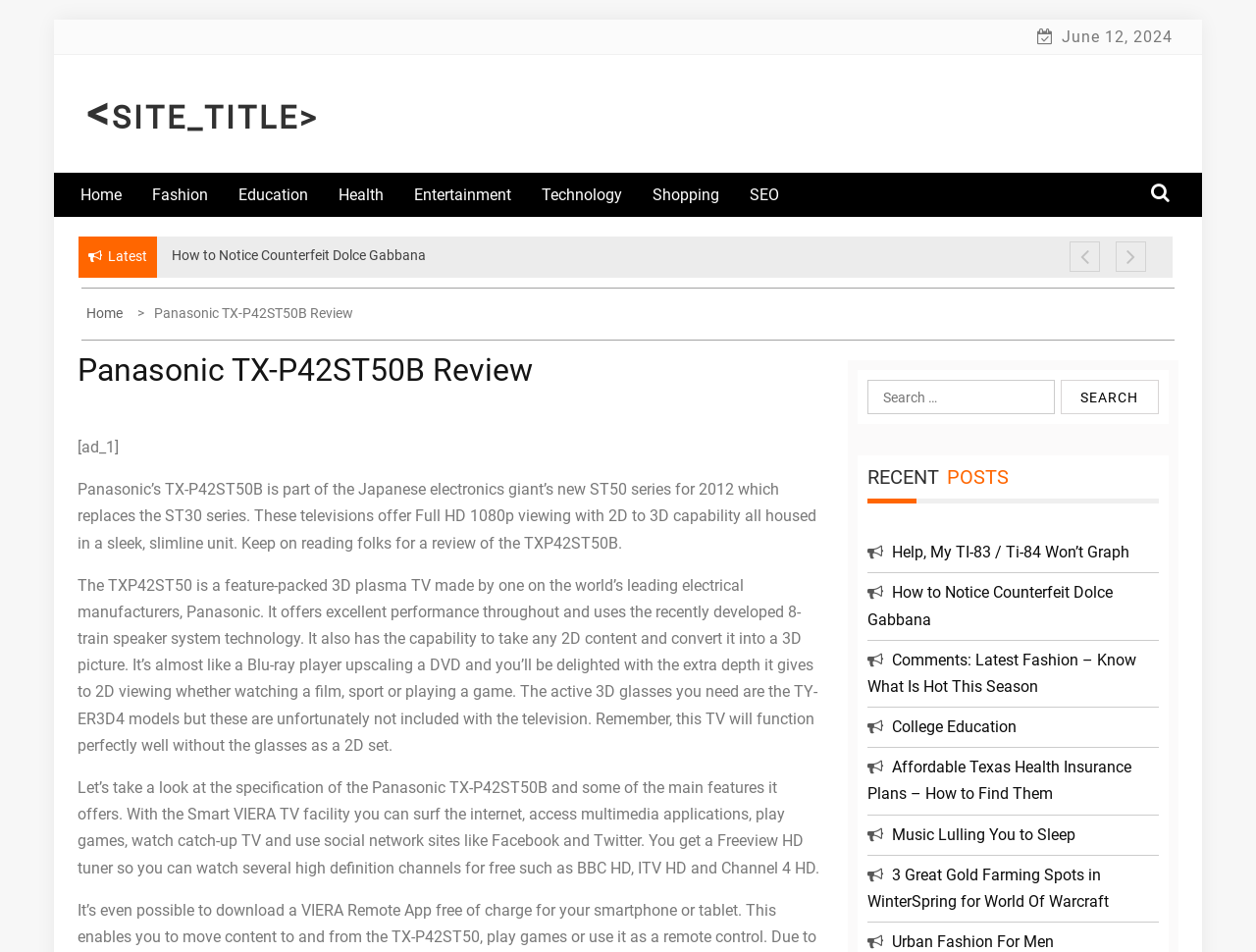Identify the title of the webpage and provide its text content.

Panasonic TX-P42ST50B Review